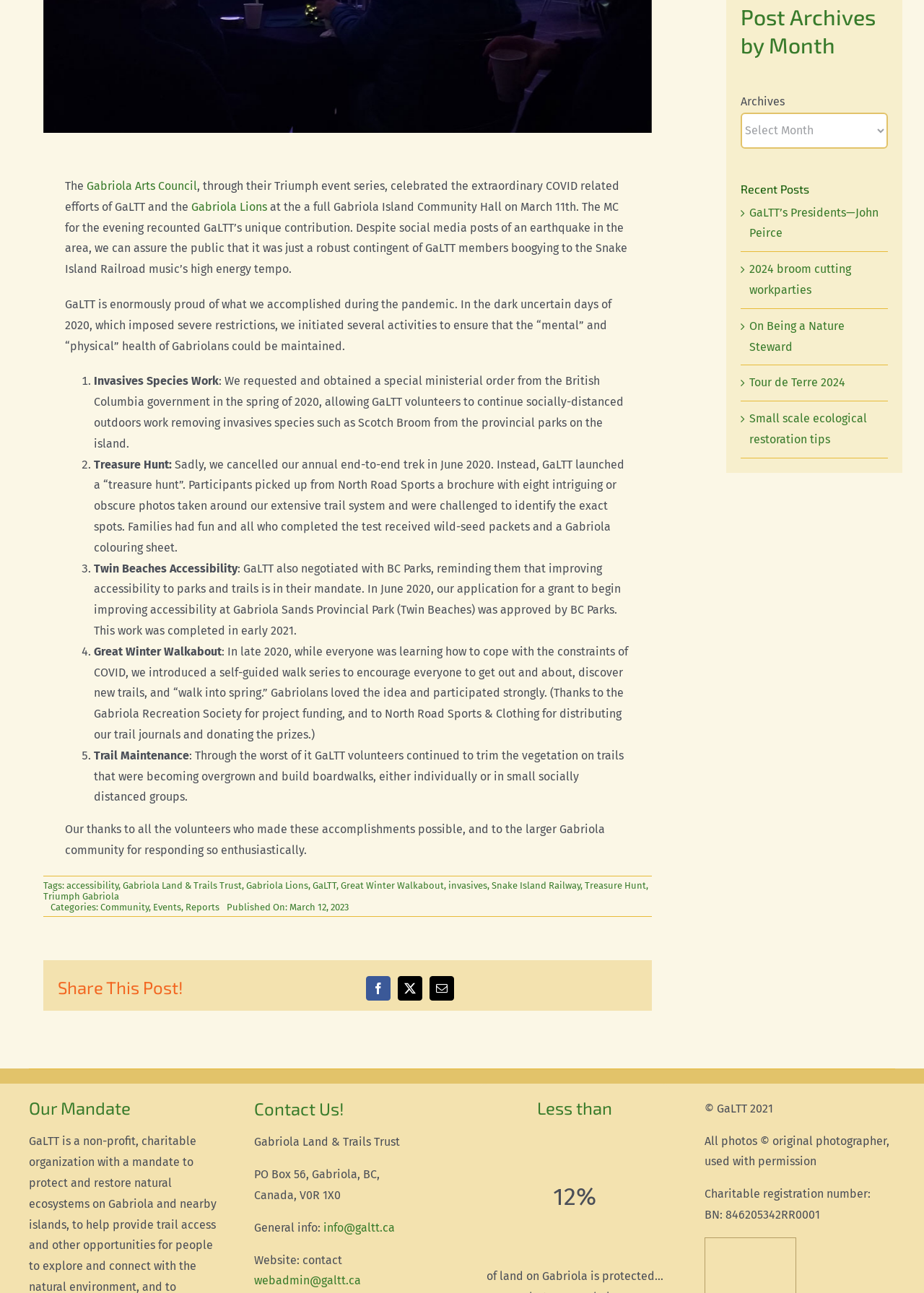Given the element description: "Treasure Hunt", predict the bounding box coordinates of the UI element it refers to, using four float numbers between 0 and 1, i.e., [left, top, right, bottom].

[0.633, 0.681, 0.699, 0.689]